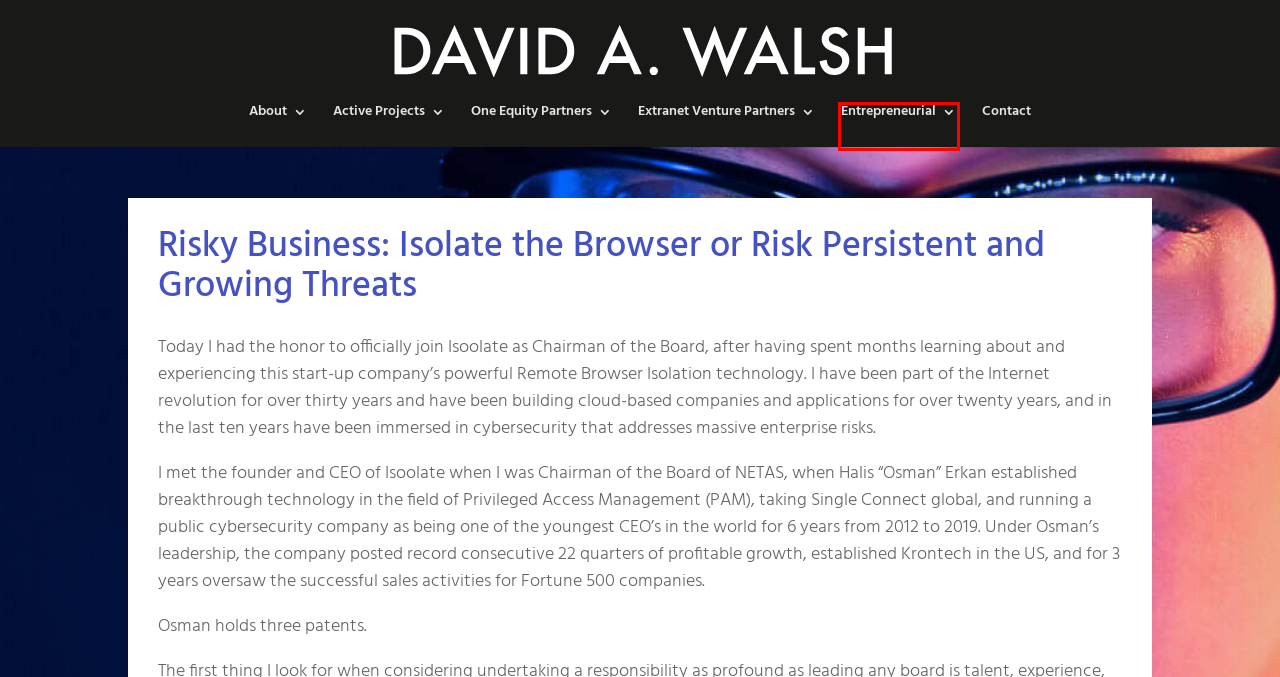You have a screenshot showing a webpage with a red bounding box highlighting an element. Choose the webpage description that best fits the new webpage after clicking the highlighted element. The descriptions are:
A. One Equity Partners | David Arthur Walsh
B. Contact | David Arthur Walsh
C. About | David Arthur Walsh
D. Extranet Venture Partners | David Arthur Walsh
E. Reflecting on IBM’s Report about COVID-19 and The Future of Business | David Arthur Walsh
F. Active Projects | David Arthur Walsh
G. Entrepreneurial | David Arthur Walsh
H. Isoolate Names David Arthur Walsh Chairman | David Arthur Walsh

G